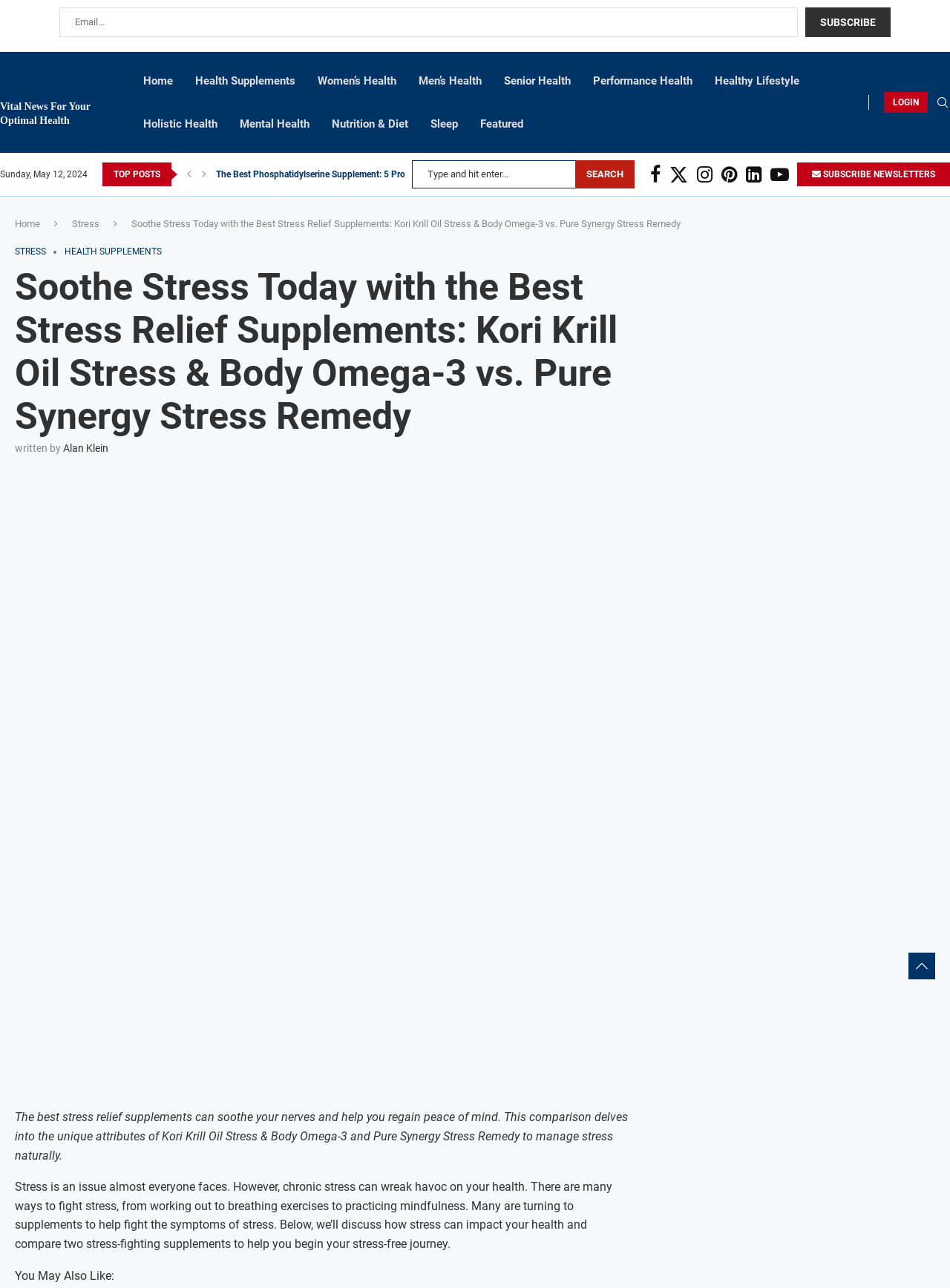Who is the author of the article?
Look at the image and answer the question using a single word or phrase.

Alan Klein